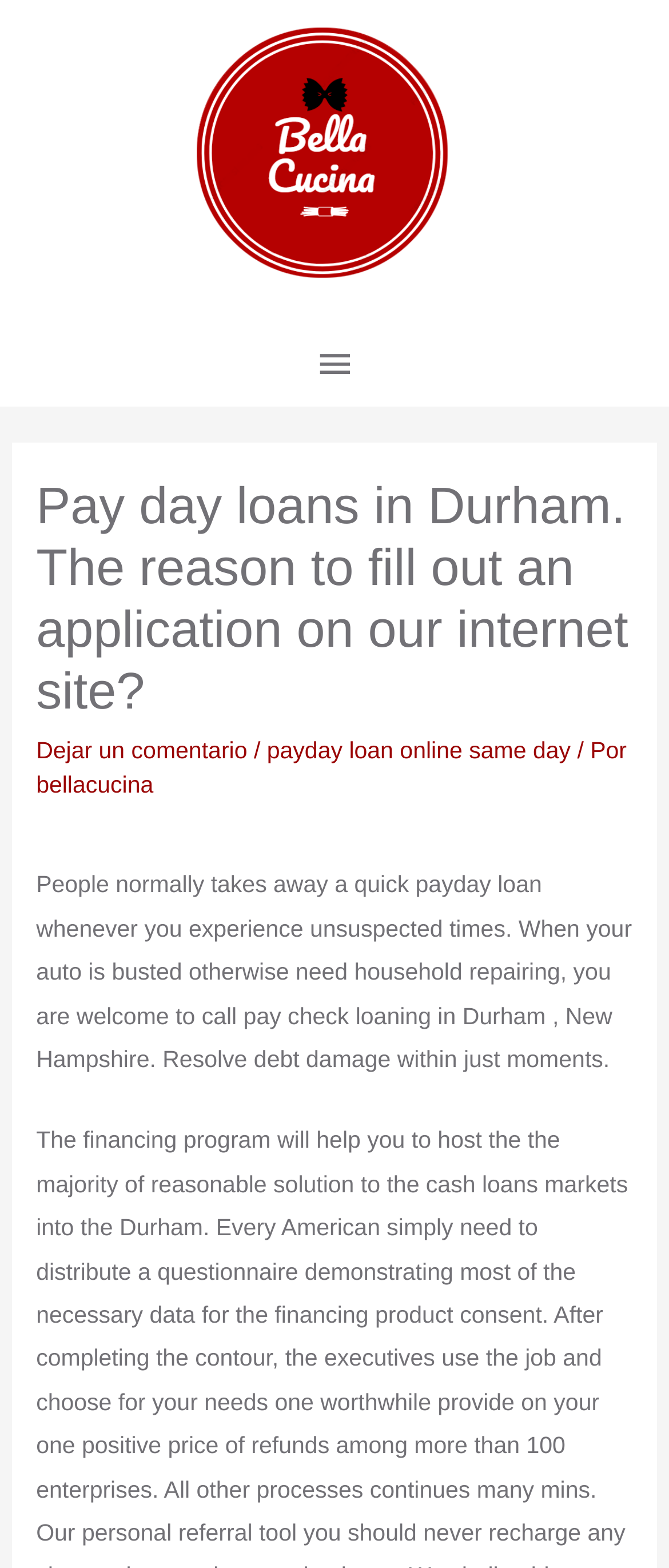Answer succinctly with a single word or phrase:
What is the purpose of the financing program?

To help with cash loans